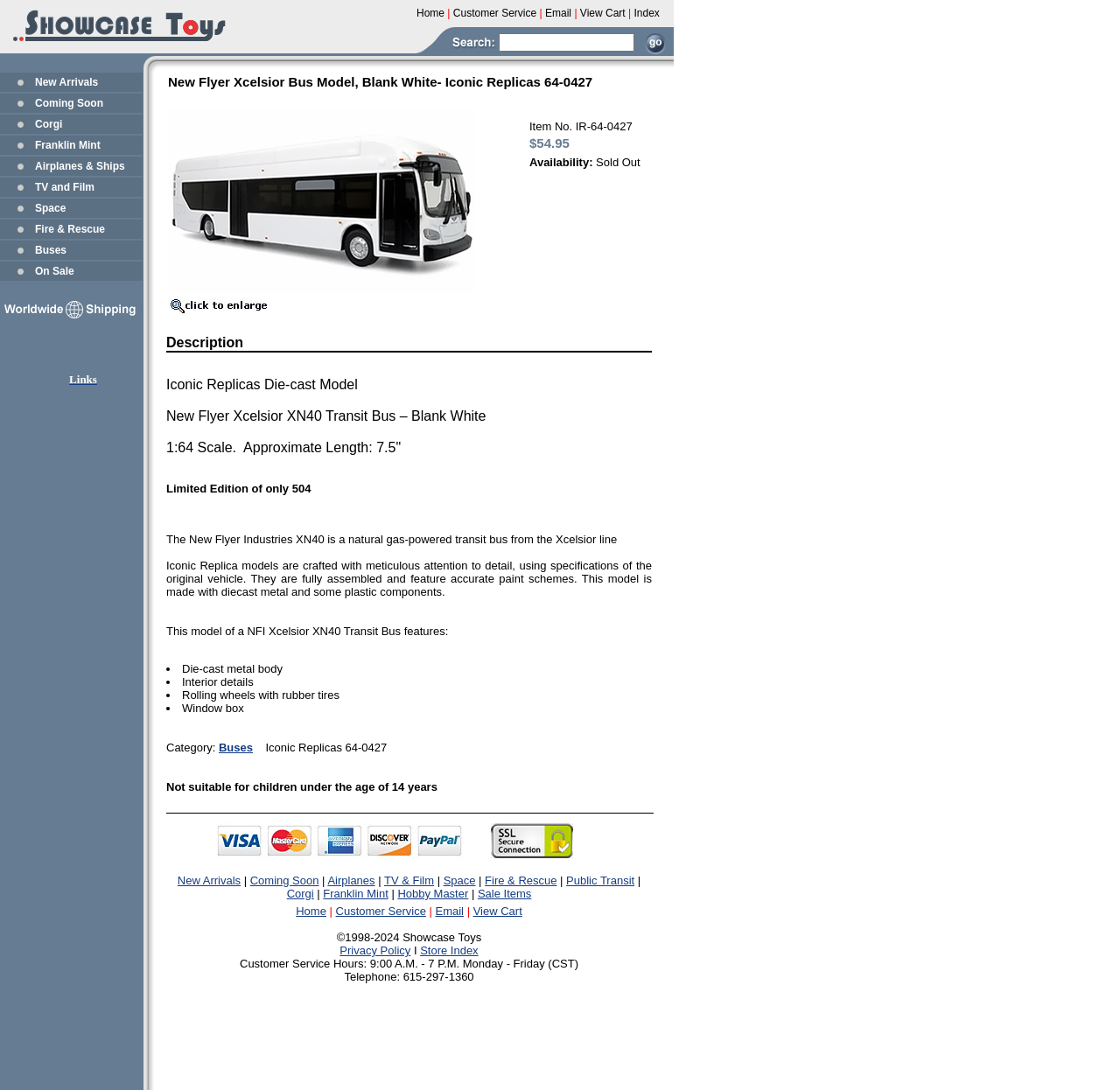Show me the bounding box coordinates of the clickable region to achieve the task as per the instruction: "click on the 'World Wide Shipping' link".

[0.0, 0.283, 0.148, 0.296]